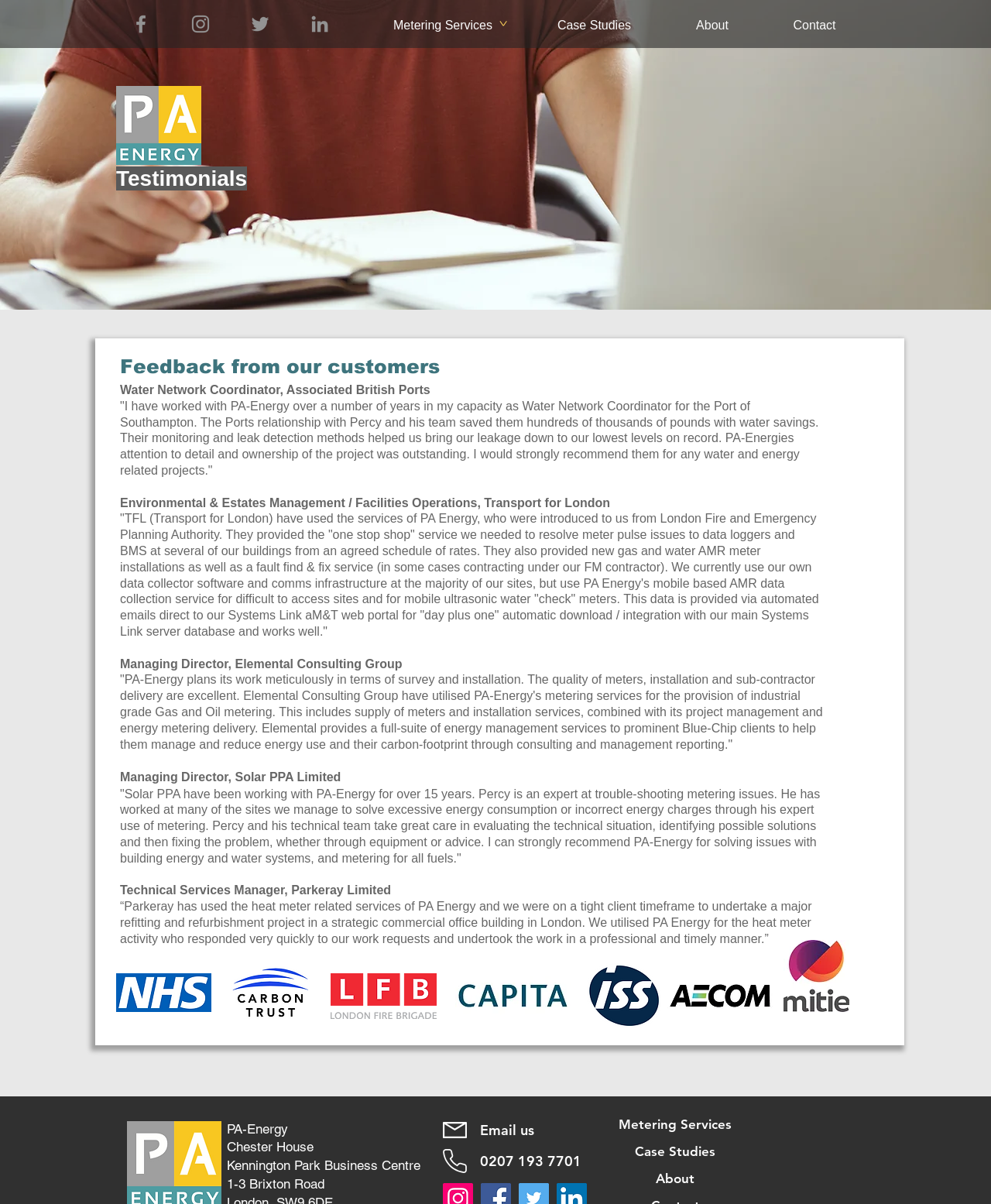Offer a detailed explanation of the webpage layout and contents.

The webpage is about testimonials for PA-Energy, a company that provides energy-related services. At the top of the page, there is a social bar with links to Facebook, Instagram, Twitter, and LinkedIn, each accompanied by an image of the respective social media platform's logo. 

Below the social bar, there is a navigation menu with links to Metering Services, Case Studies, About, and Contact. 

The main content of the page is divided into two sections. The first section features a large image of a planning concept, taking up the full width of the page. Above this image, there is a logo of PA-Energy and a heading that reads "Testimonials". 

The second section is dedicated to customer testimonials. There are five testimonials from different clients, including Water Network Coordinator, Associated British Ports, Environmental & Estates Management / Facilities Operations, Transport for London, Managing Director, Elemental Consulting Group, and others. Each testimonial is presented in a block of text, with the client's name and title above the testimonial. 

Between the testimonials, there are images of client logos. At the bottom of the page, there is contact information, including an email address and phone number, accompanied by icons for email and phone. There are also links to Metering Services, Case Studies, and About, which are likely navigation links to other pages on the website.